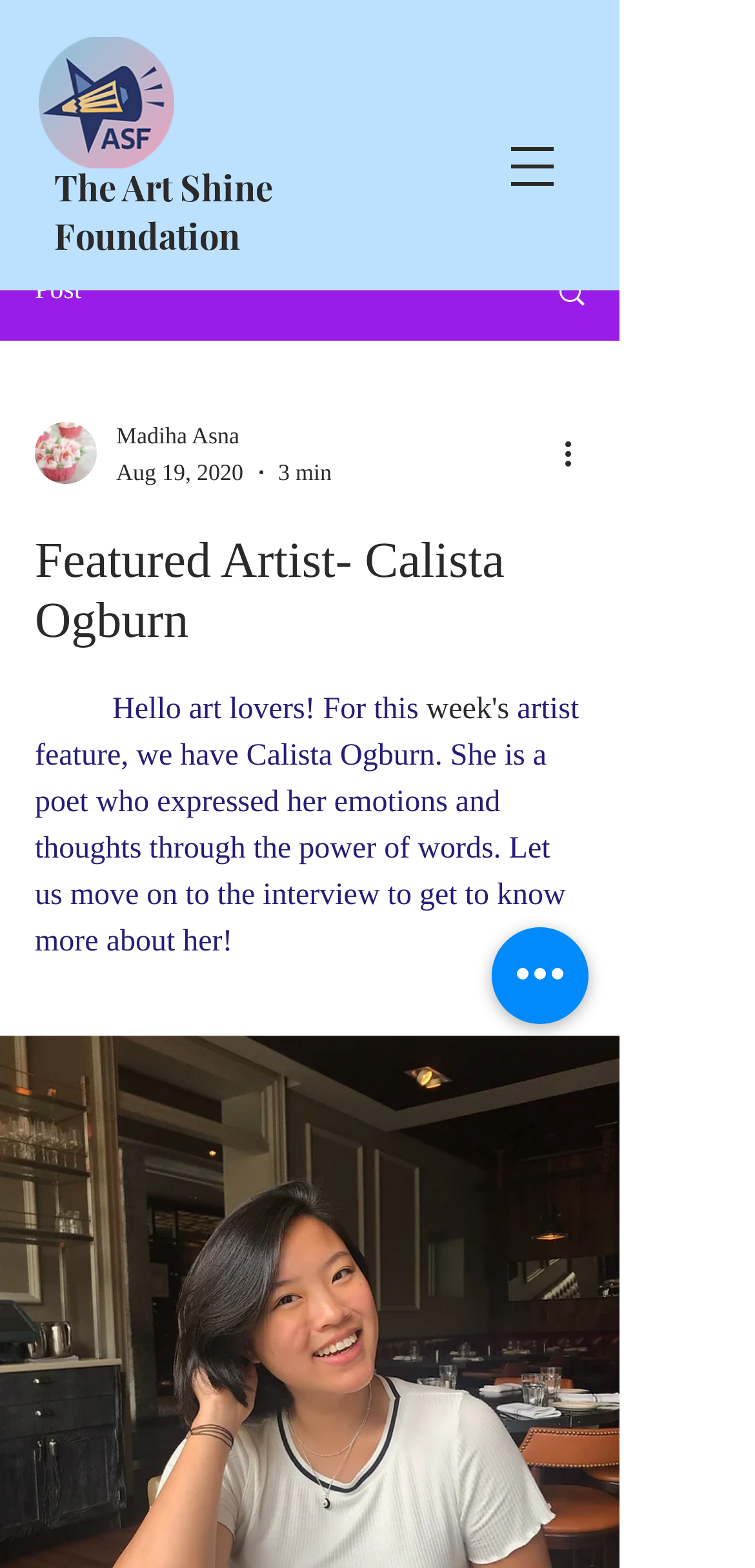Highlight the bounding box of the UI element that corresponds to this description: "aria-label="Quick actions"".

[0.651, 0.591, 0.779, 0.653]